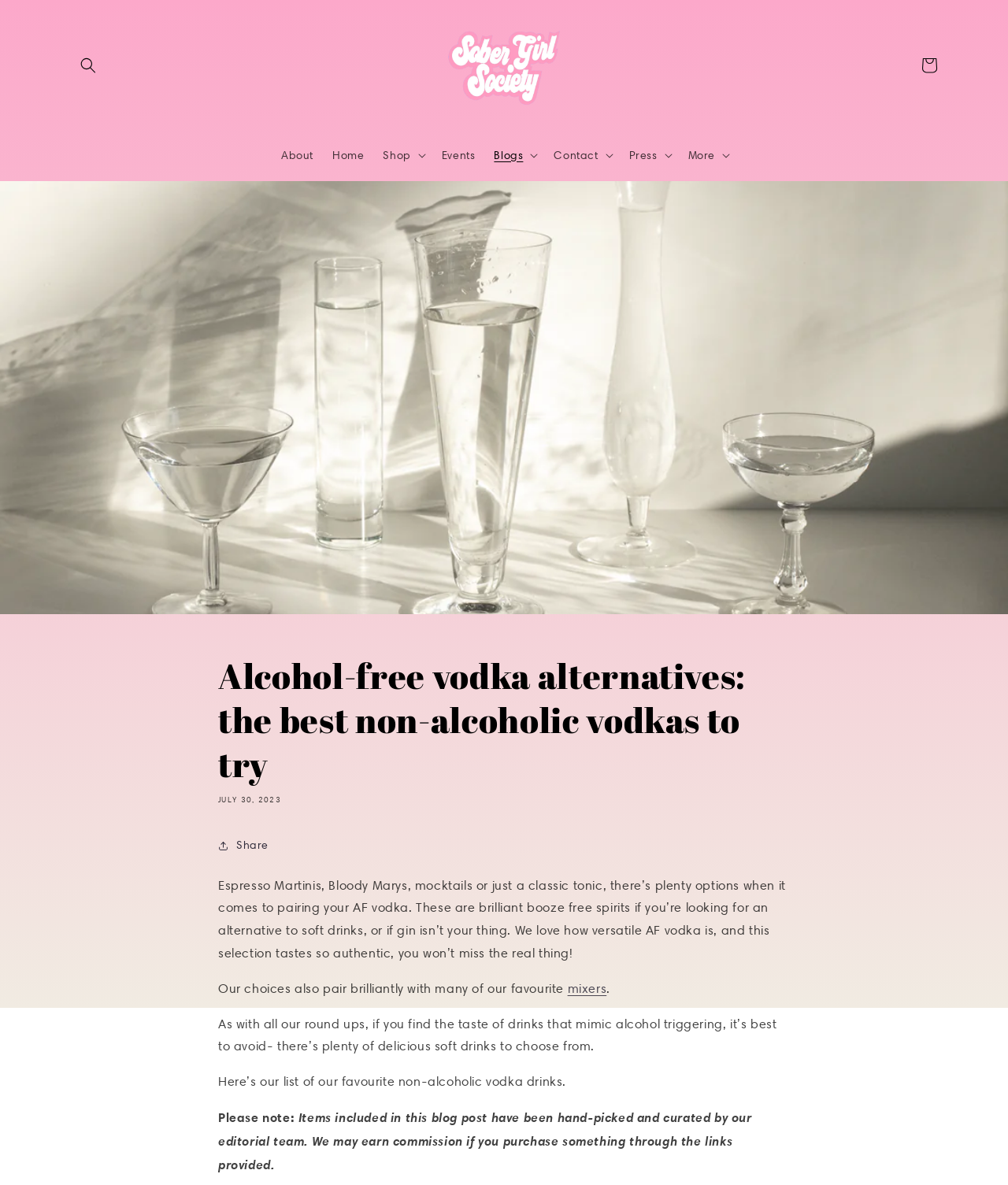Your task is to extract the text of the main heading from the webpage.

Alcohol-free vodka alternatives: the best non-alcoholic vodkas to try